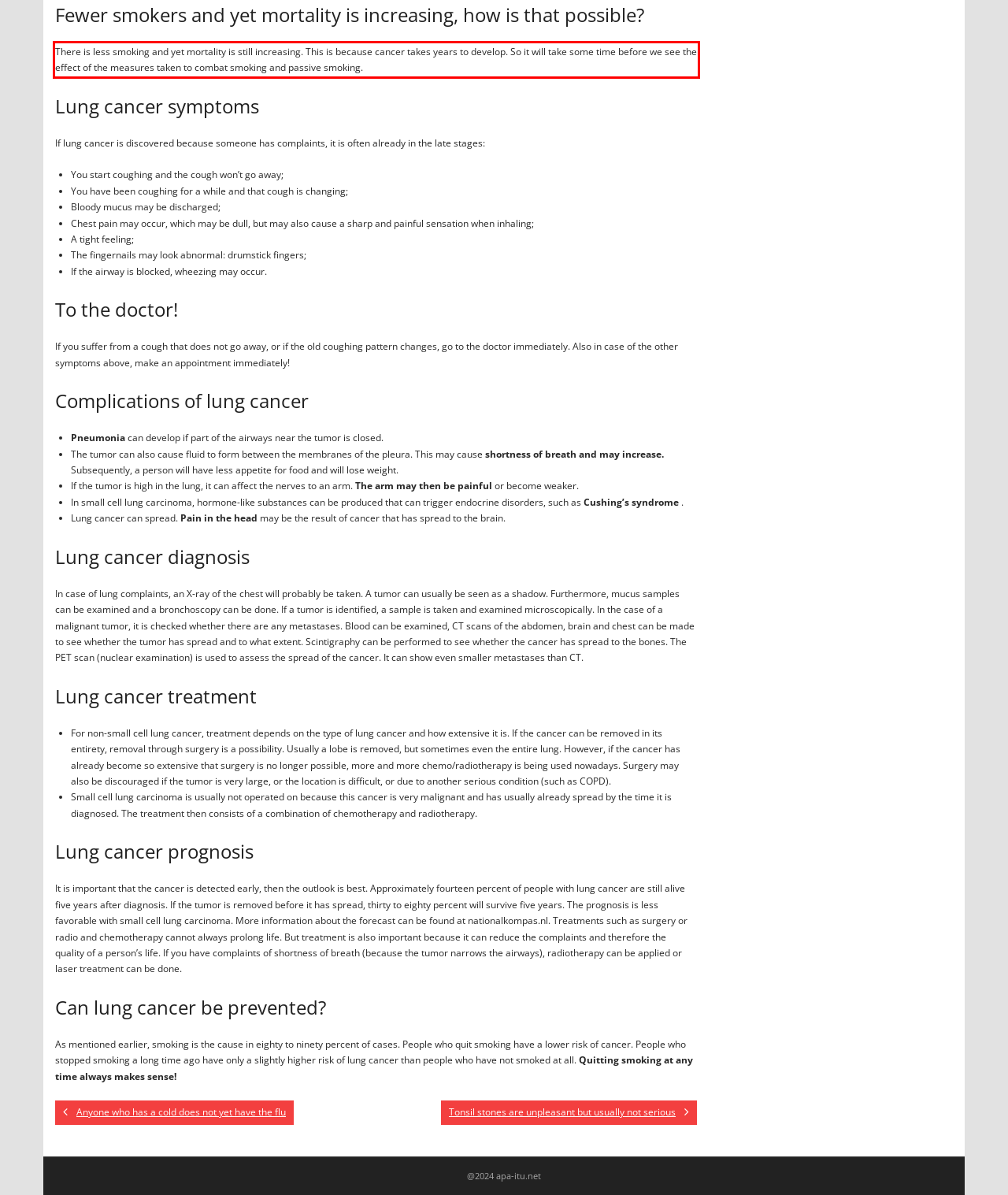Look at the screenshot of the webpage, locate the red rectangle bounding box, and generate the text content that it contains.

There is less smoking and yet mortality is still increasing. This is because cancer takes years to develop. So it will take some time before we see the effect of the measures taken to combat smoking and passive smoking.